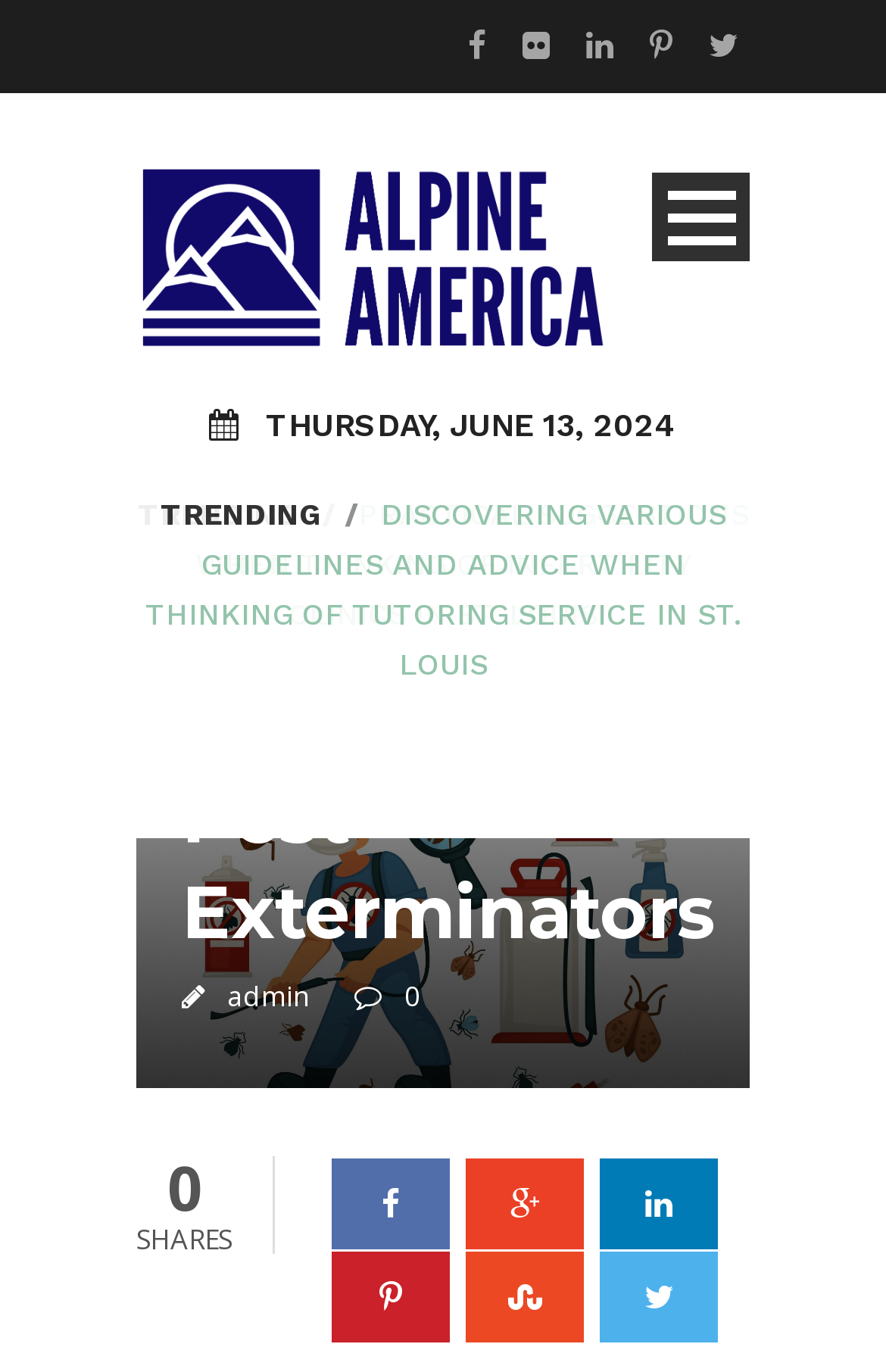Respond to the question with just a single word or phrase: 
What is the date displayed on the webpage?

THURSDAY, JUNE 13, 2024